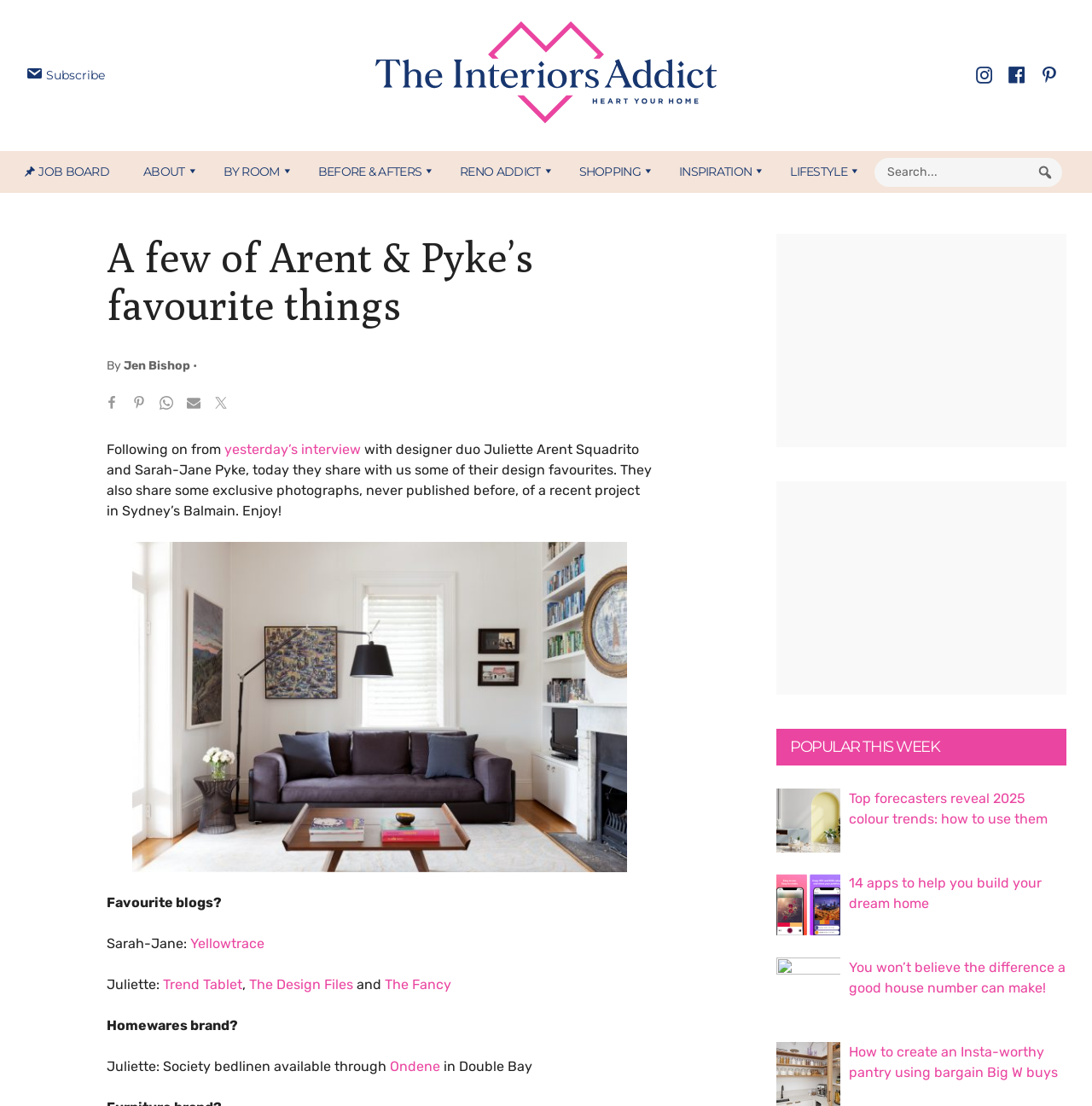Show the bounding box coordinates for the HTML element as described: "title="balmain 3"".

[0.098, 0.49, 0.598, 0.788]